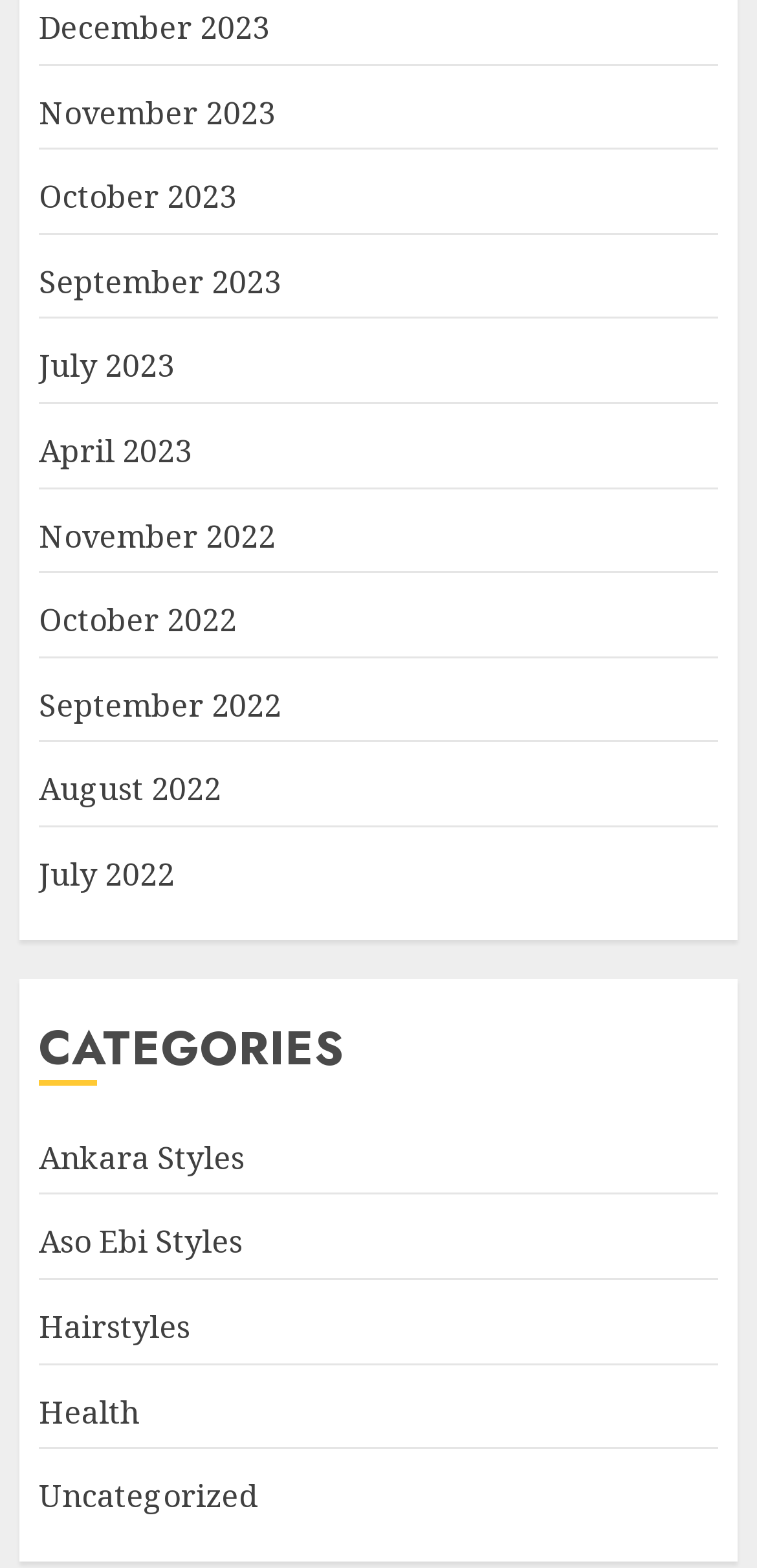Please find the bounding box coordinates of the section that needs to be clicked to achieve this instruction: "read about Health".

[0.051, 0.886, 0.185, 0.915]